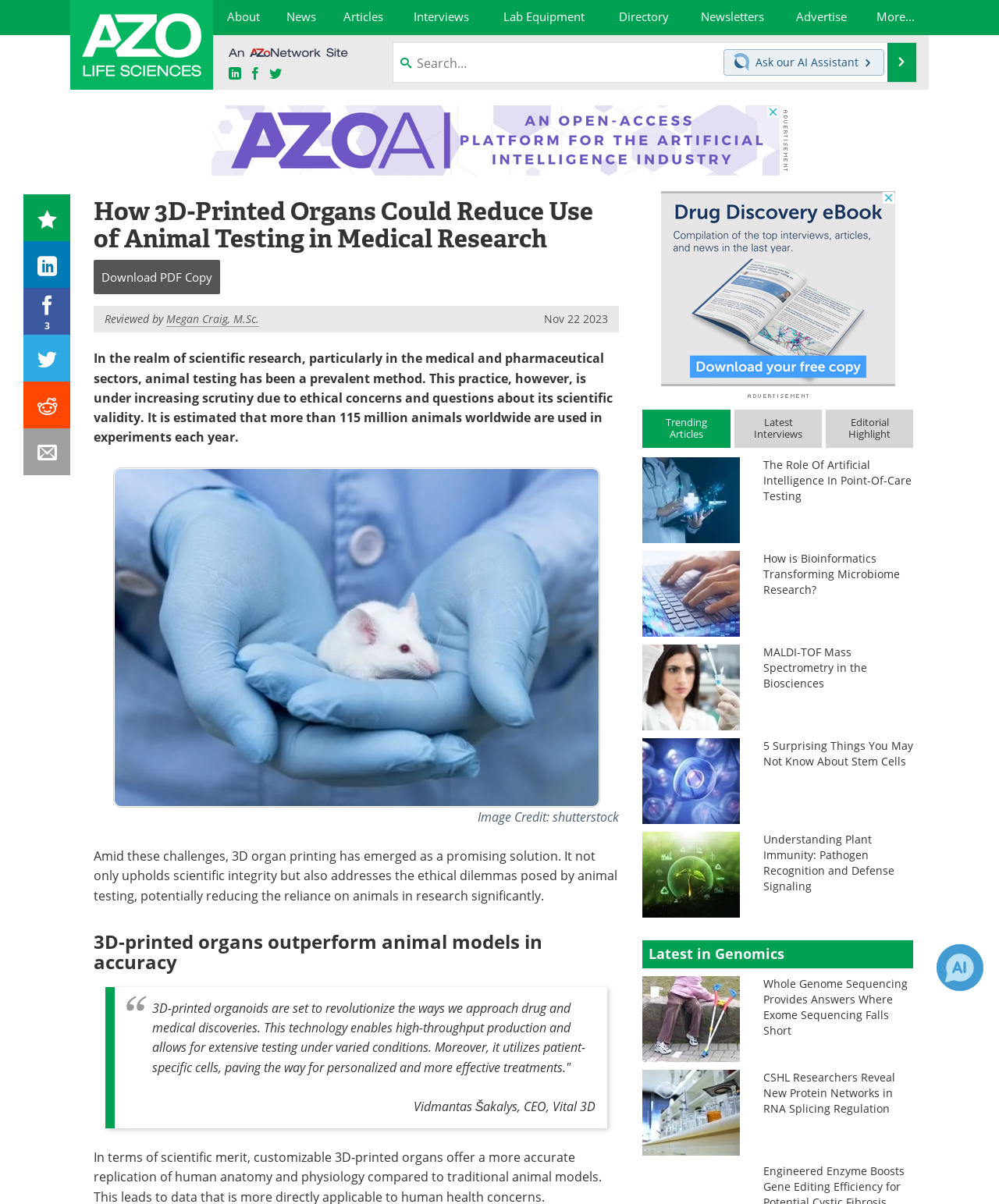Locate the bounding box coordinates of the element that should be clicked to fulfill the instruction: "Read the article about 3D-printed organs".

[0.094, 0.161, 0.594, 0.212]